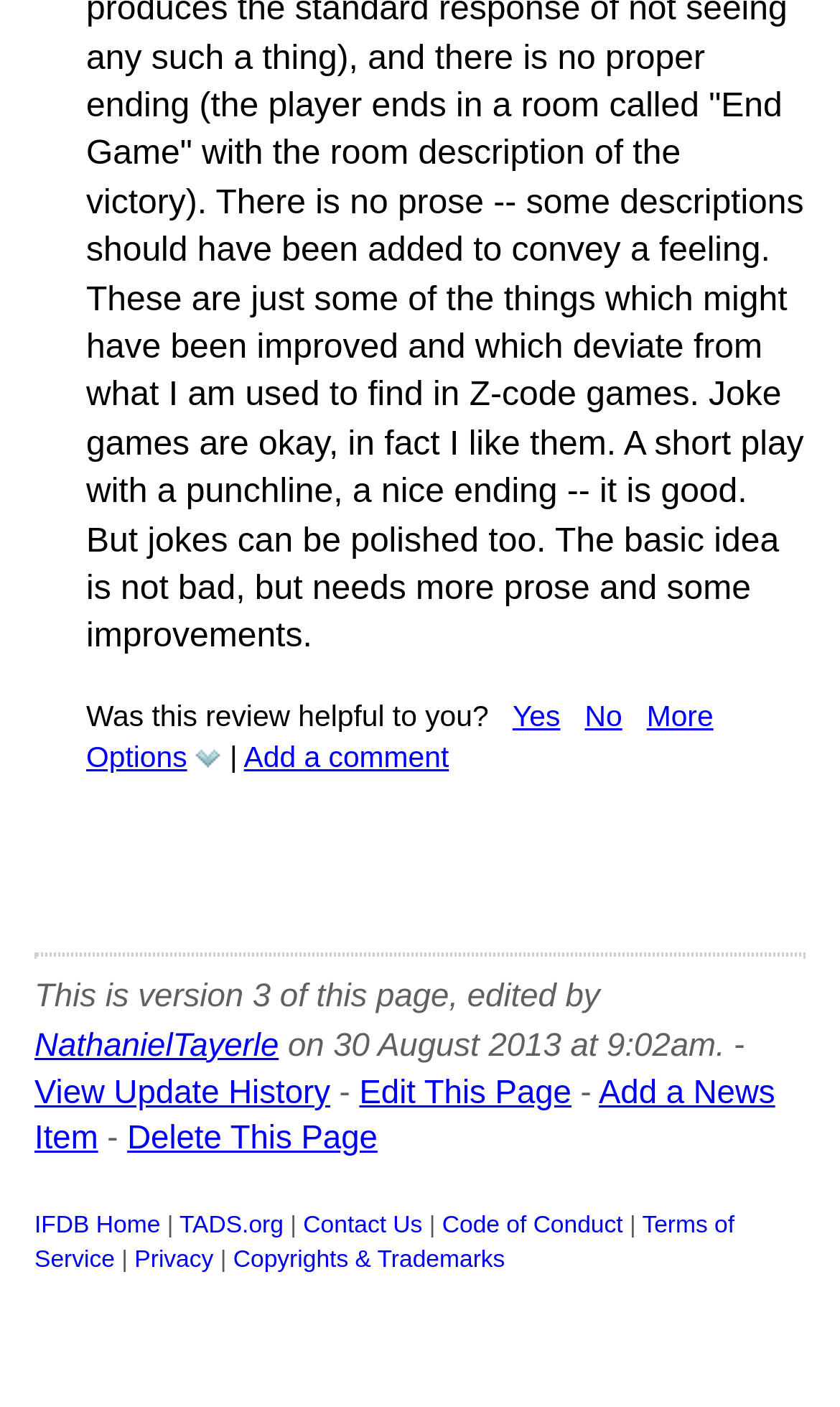Determine the bounding box coordinates of the section I need to click to execute the following instruction: "View the Included Components". Provide the coordinates as four float numbers between 0 and 1, i.e., [left, top, right, bottom].

None